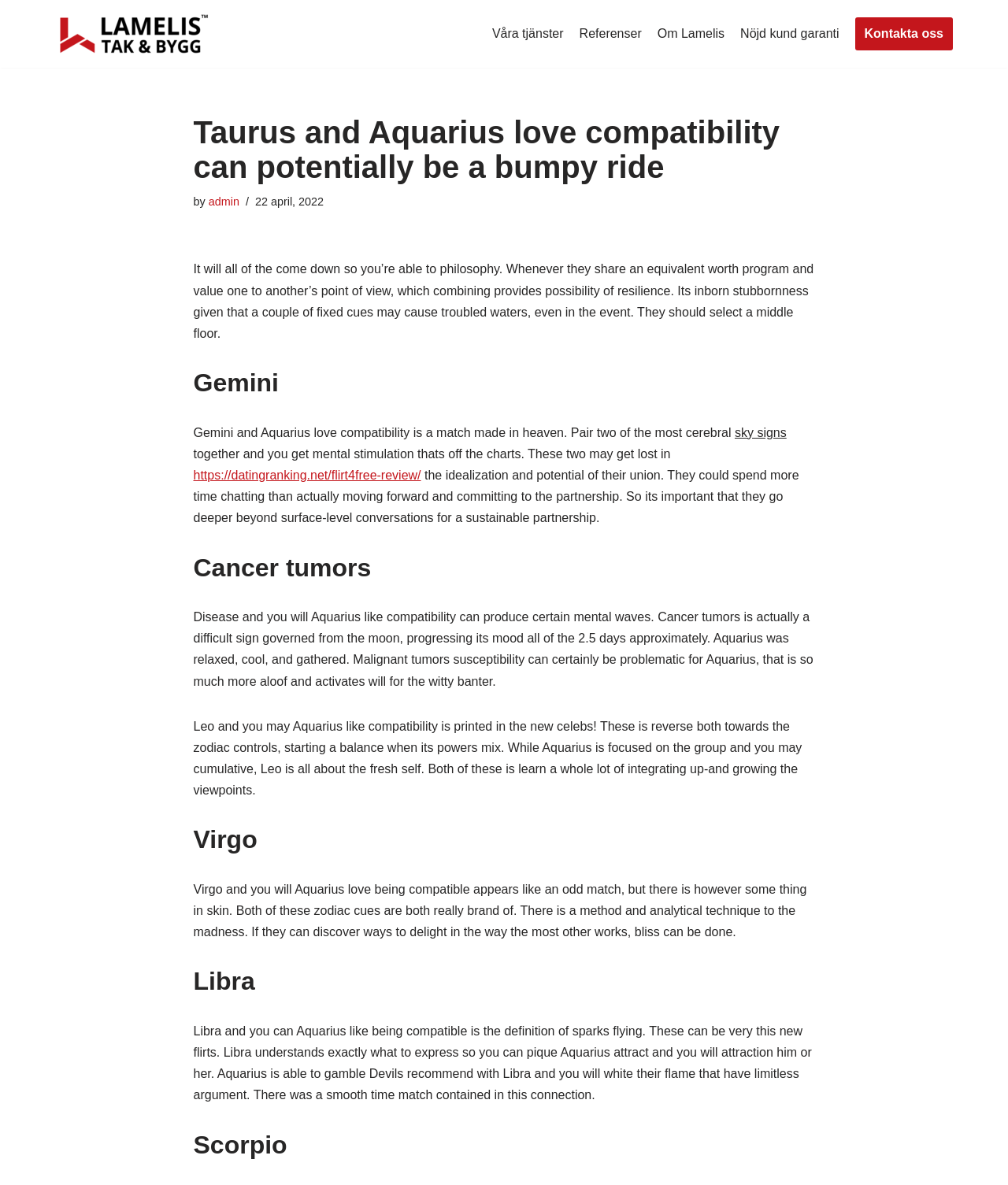Answer with a single word or phrase: 
What is the last zodiac sign mentioned?

Scorpio